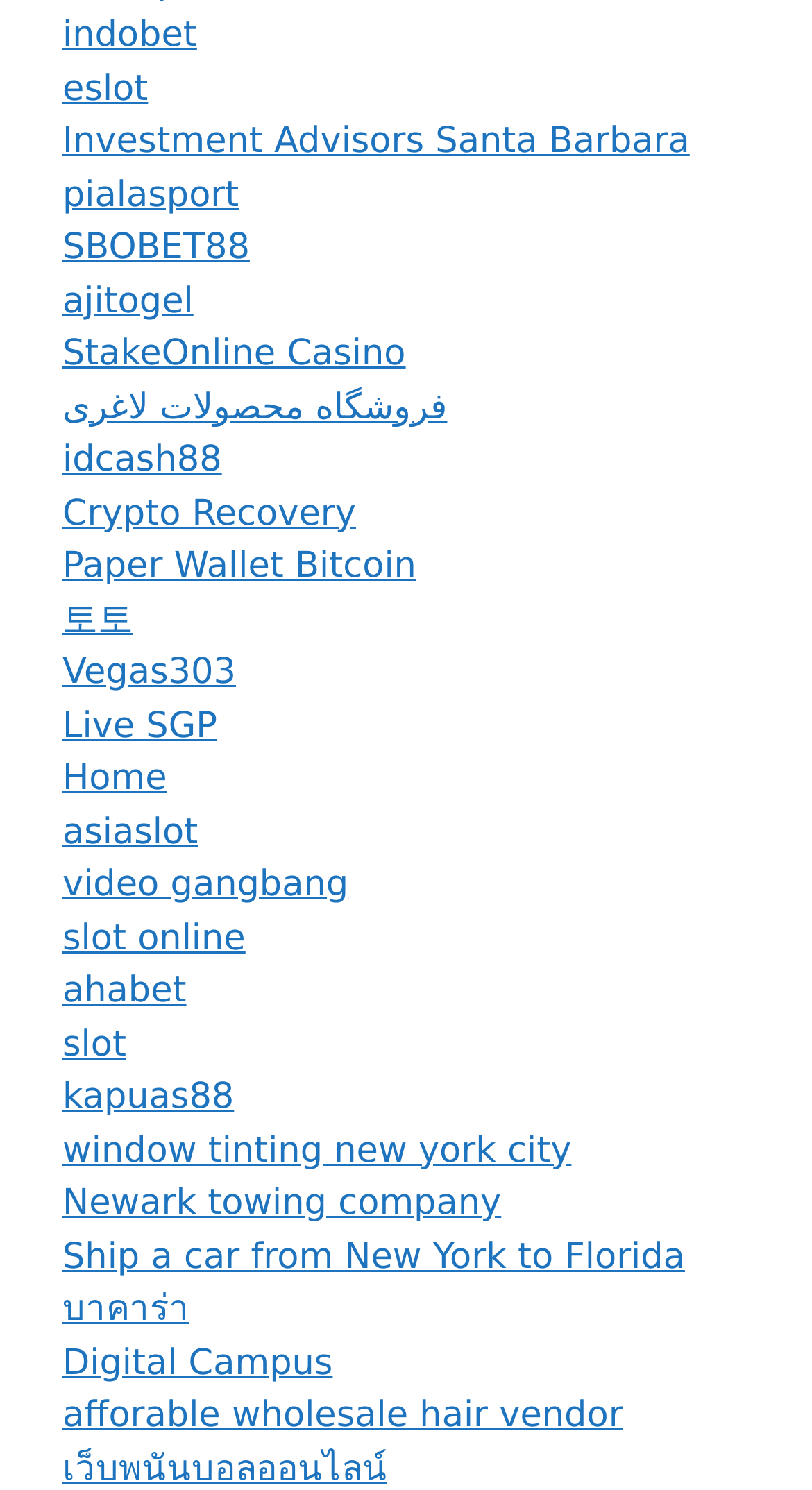Specify the bounding box coordinates (top-left x, top-left y, bottom-right x, bottom-right y) of the UI element in the screenshot that matches this description: slot online

[0.077, 0.616, 0.302, 0.643]